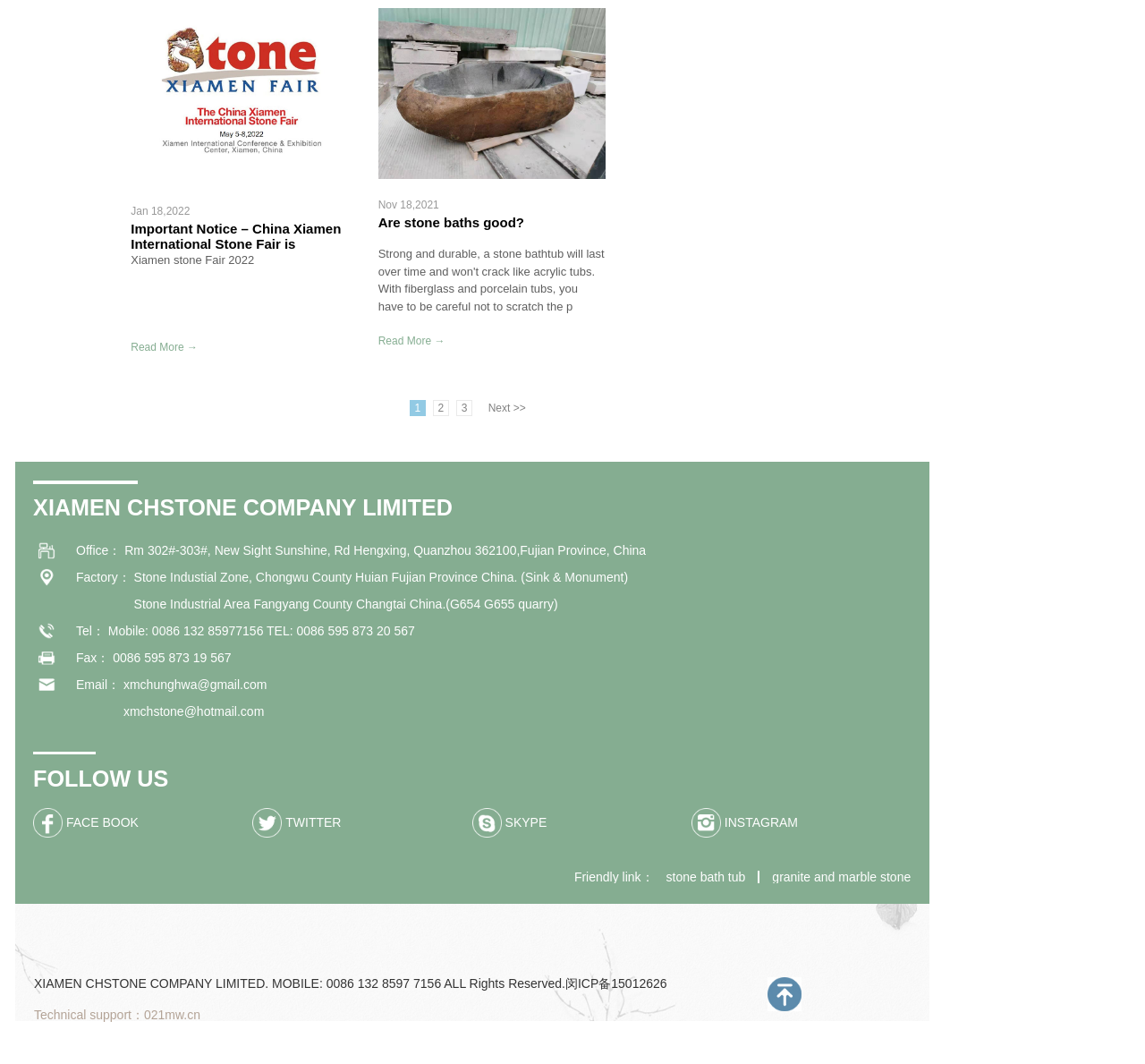What is the email address?
Look at the screenshot and respond with one word or a short phrase.

xmchunghwa@gmail.com